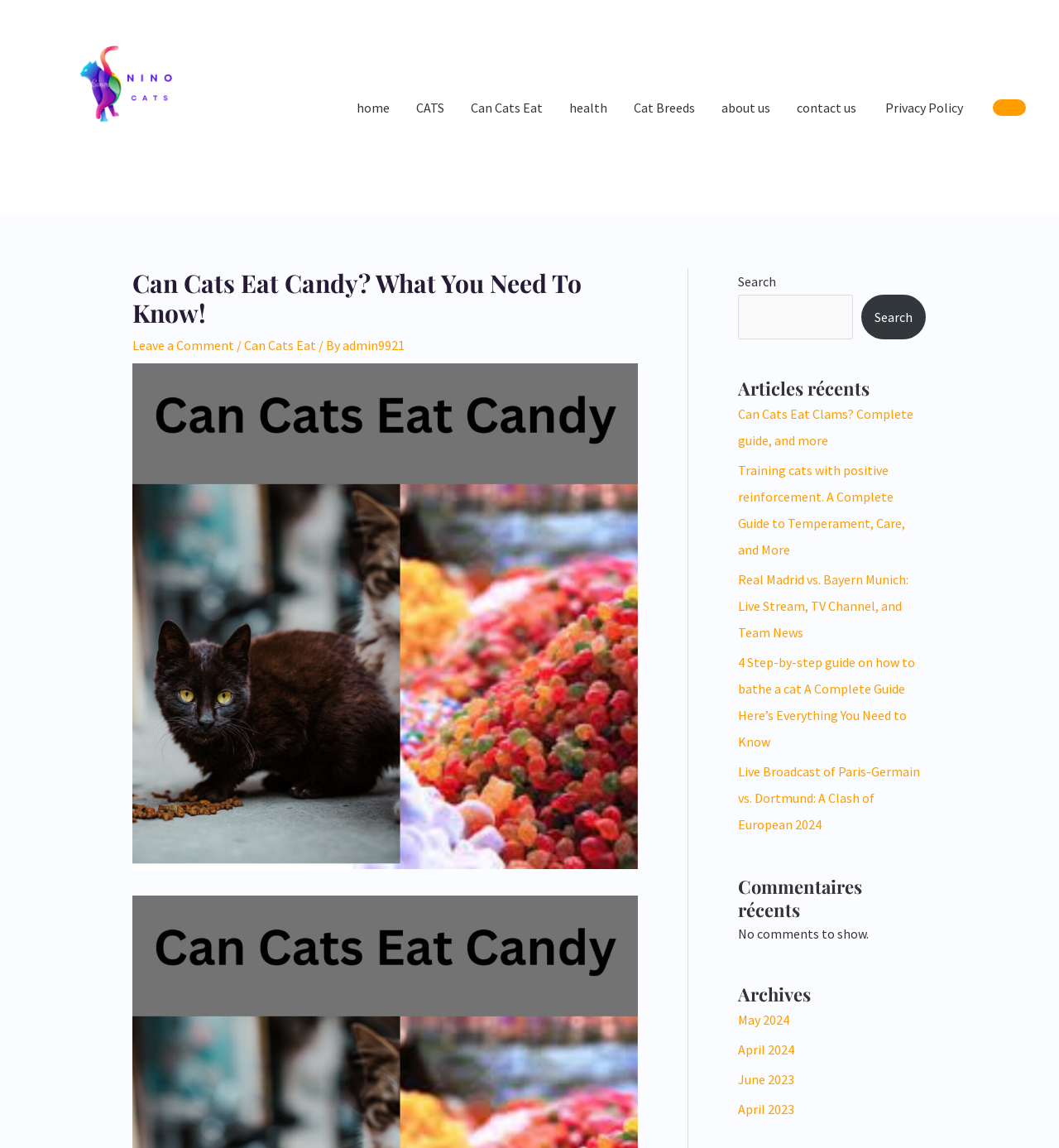Provide the bounding box coordinates of the HTML element described by the text: "CATS".

[0.38, 0.068, 0.432, 0.119]